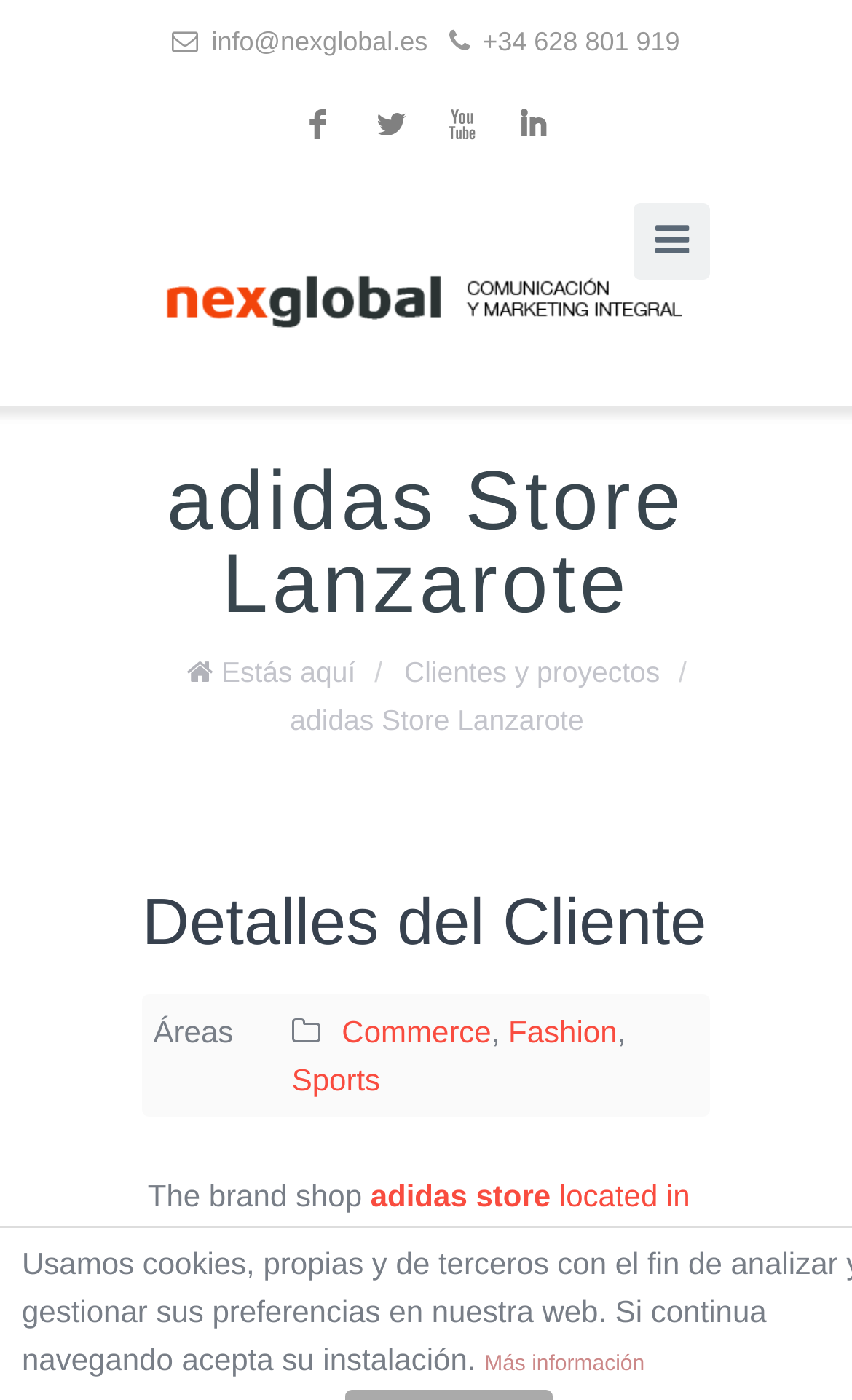Please provide the bounding box coordinate of the region that matches the element description: +34 628 801 919. Coordinates should be in the format (top-left x, top-left y, bottom-right x, bottom-right y) and all values should be between 0 and 1.

[0.566, 0.019, 0.798, 0.041]